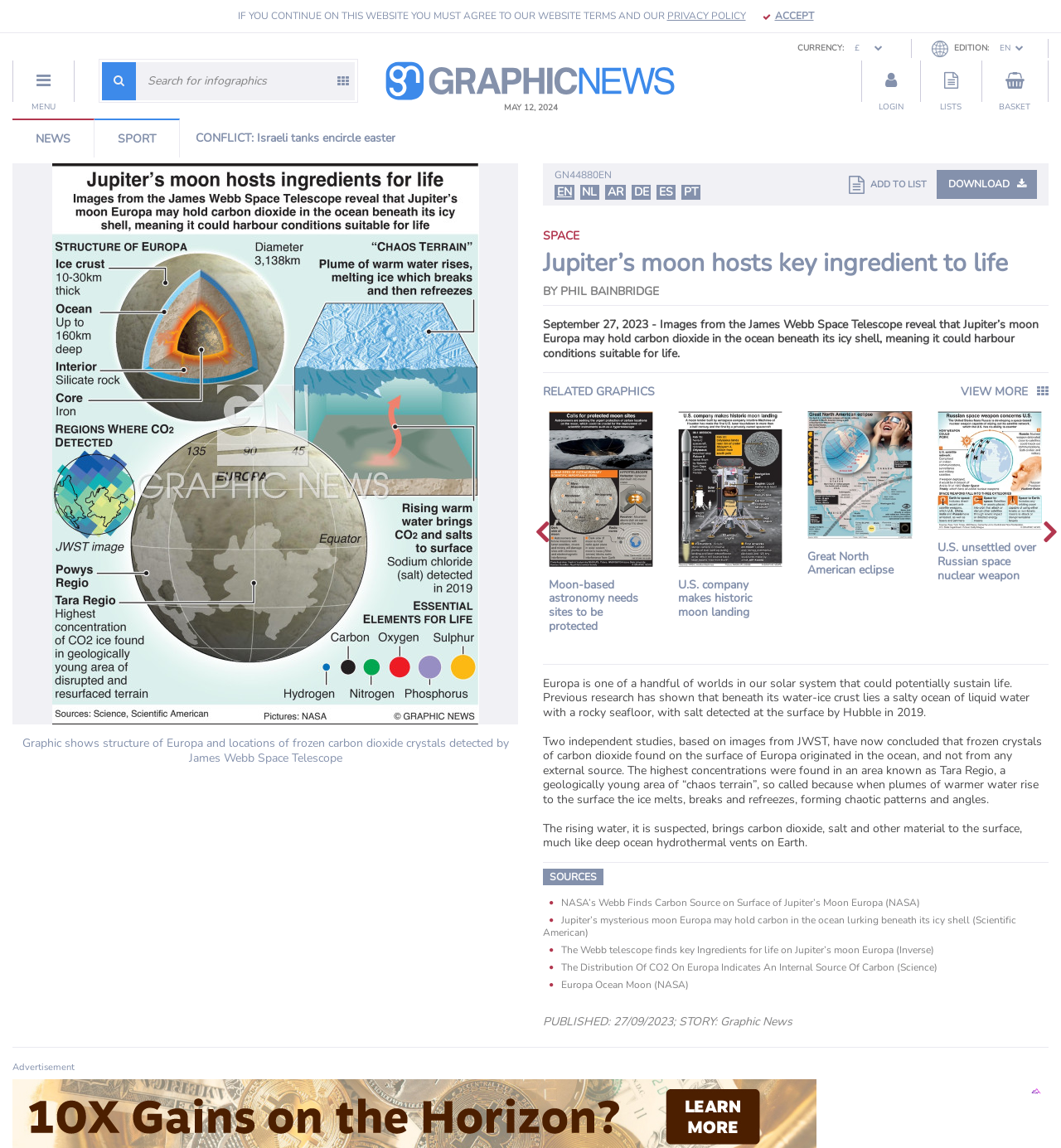Based on the element description NASA repairs Voyager 1 spacecraft, identify the bounding box coordinates for the UI element. The coordinates should be in the format (top-left x, top-left y, bottom-right x, bottom-right y) and within the 0 to 1 range.

[0.762, 0.358, 0.86, 0.526]